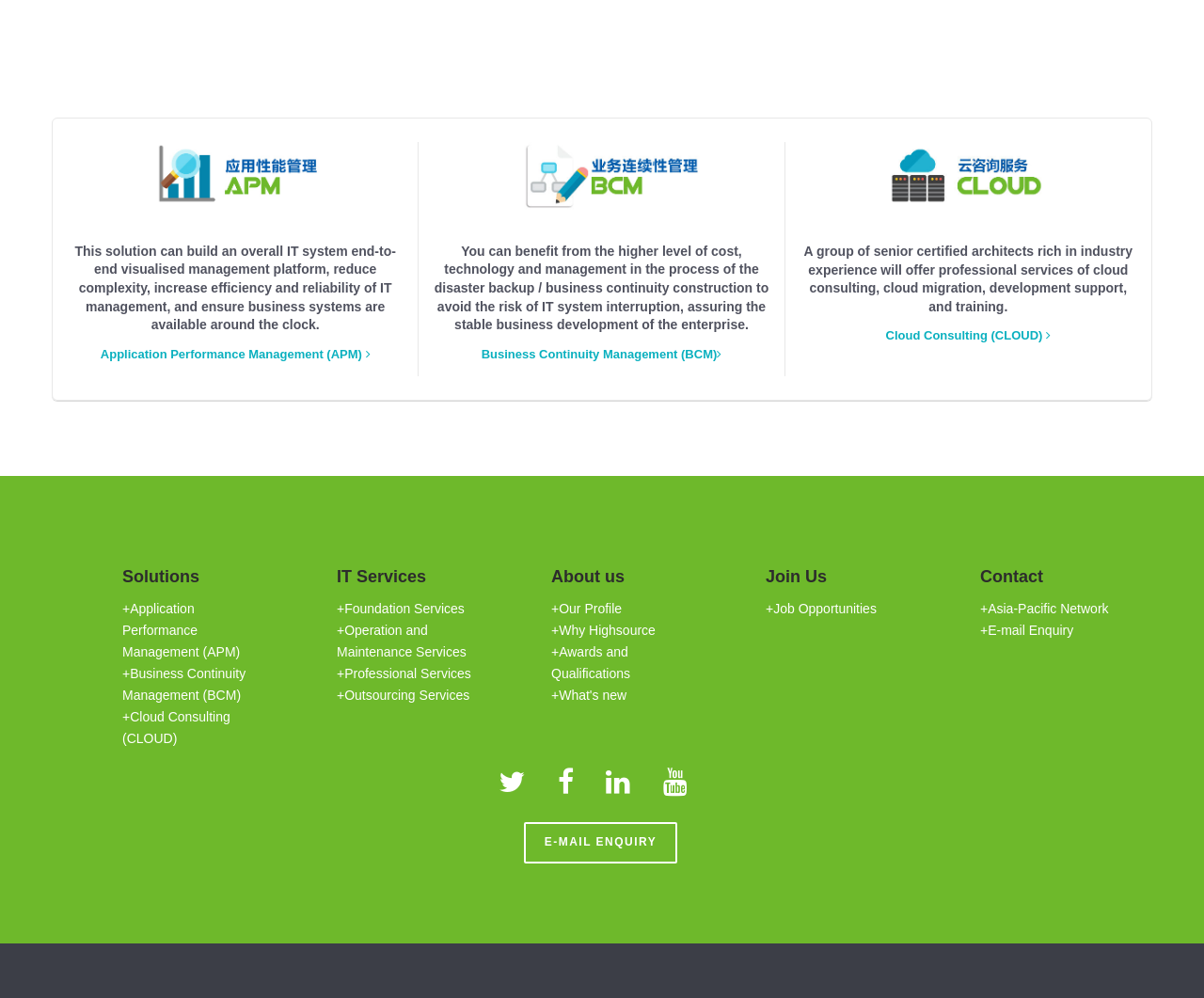Please specify the bounding box coordinates for the clickable region that will help you carry out the instruction: "Read about IT Services".

[0.28, 0.567, 0.395, 0.59]